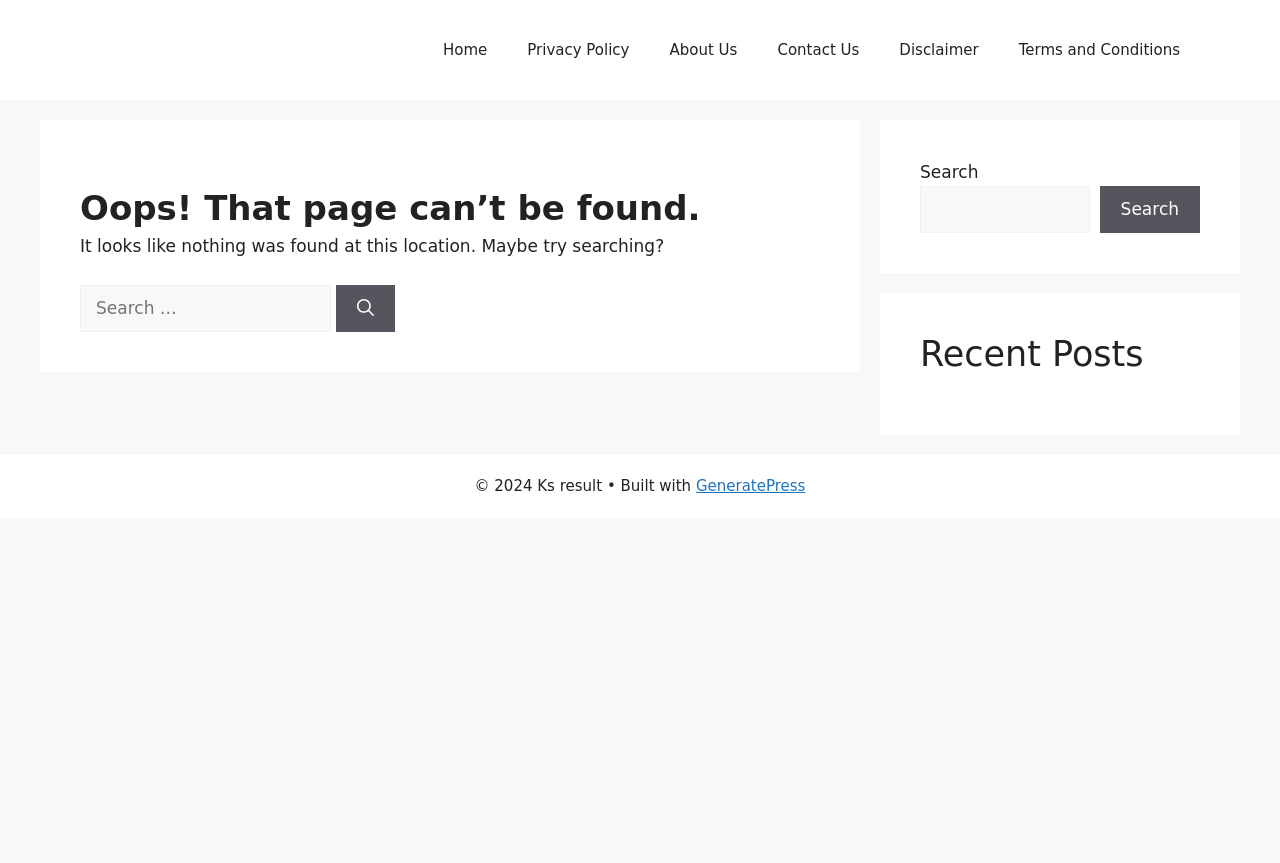Please find the bounding box coordinates of the element that needs to be clicked to perform the following instruction: "Read the Privacy Policy". The bounding box coordinates should be four float numbers between 0 and 1, represented as [left, top, right, bottom].

[0.396, 0.023, 0.507, 0.093]